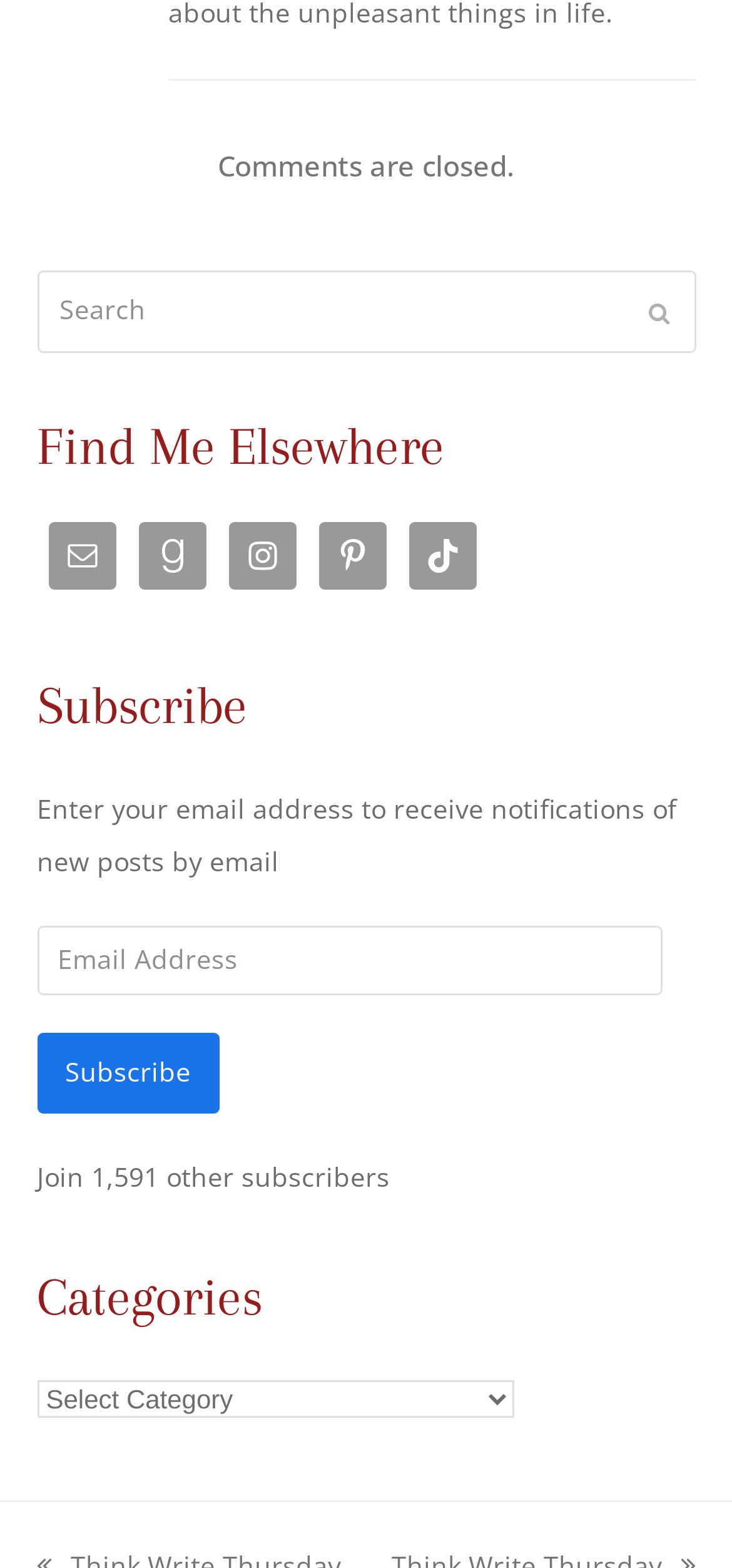Please locate the bounding box coordinates of the element that should be clicked to achieve the given instruction: "Visit Email".

[0.065, 0.333, 0.158, 0.376]